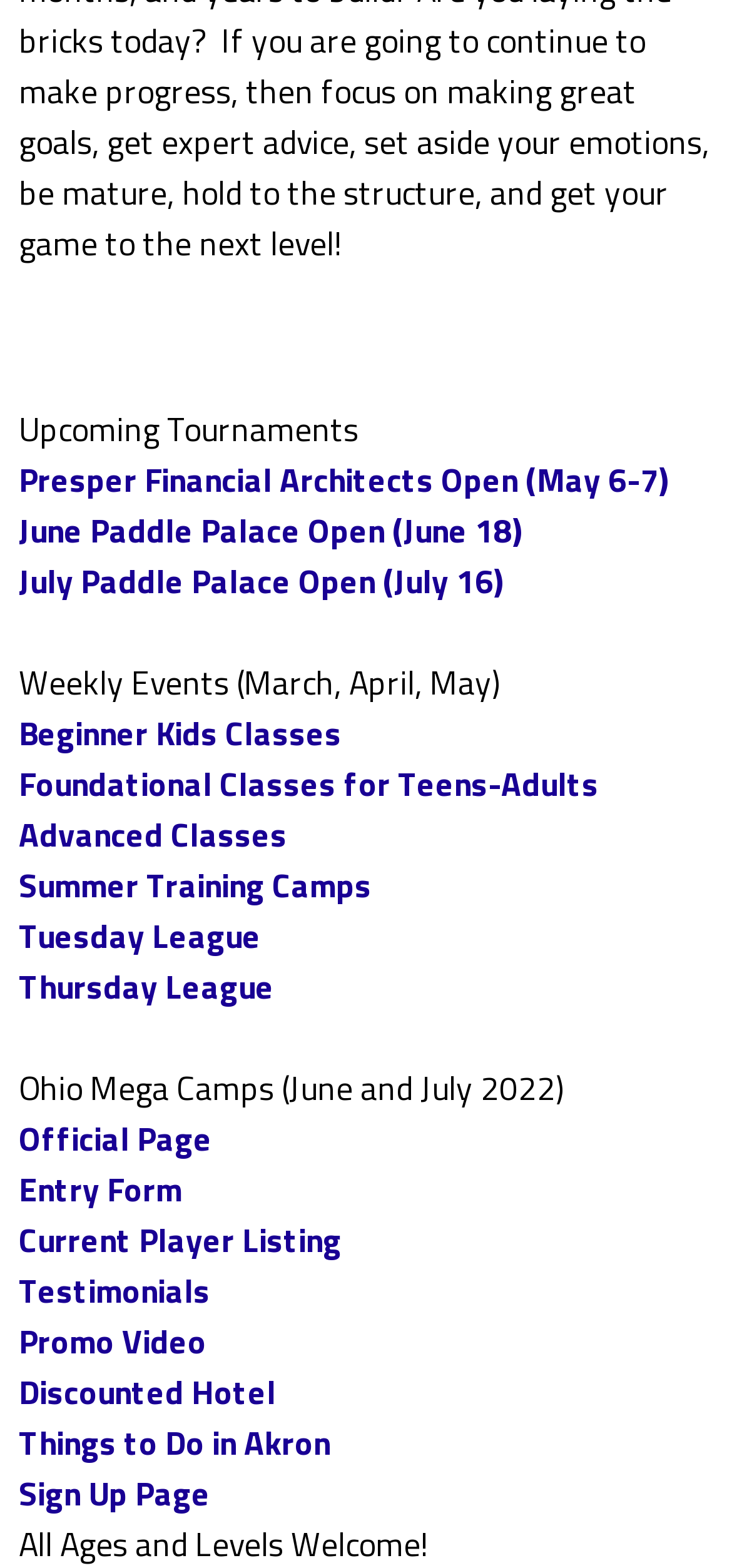Identify the bounding box coordinates for the region of the element that should be clicked to carry out the instruction: "Sign up for the tournament". The bounding box coordinates should be four float numbers between 0 and 1, i.e., [left, top, right, bottom].

[0.026, 0.936, 0.287, 0.969]